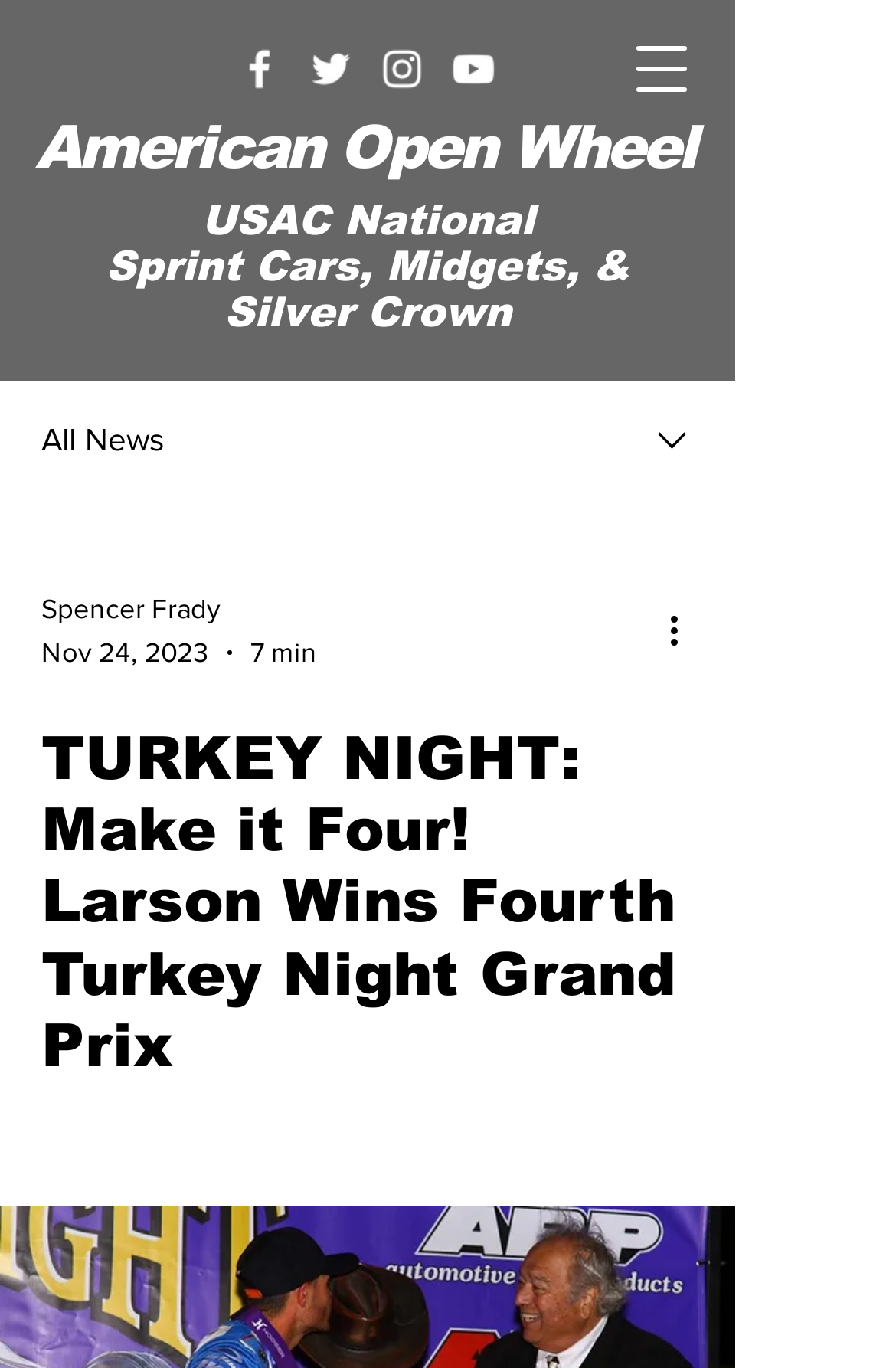Who is the author of the article?
Provide an in-depth and detailed explanation in response to the question.

I found the text 'Spencer Frady' in the combobox section, which suggests that Spencer Frady is the author of the article.